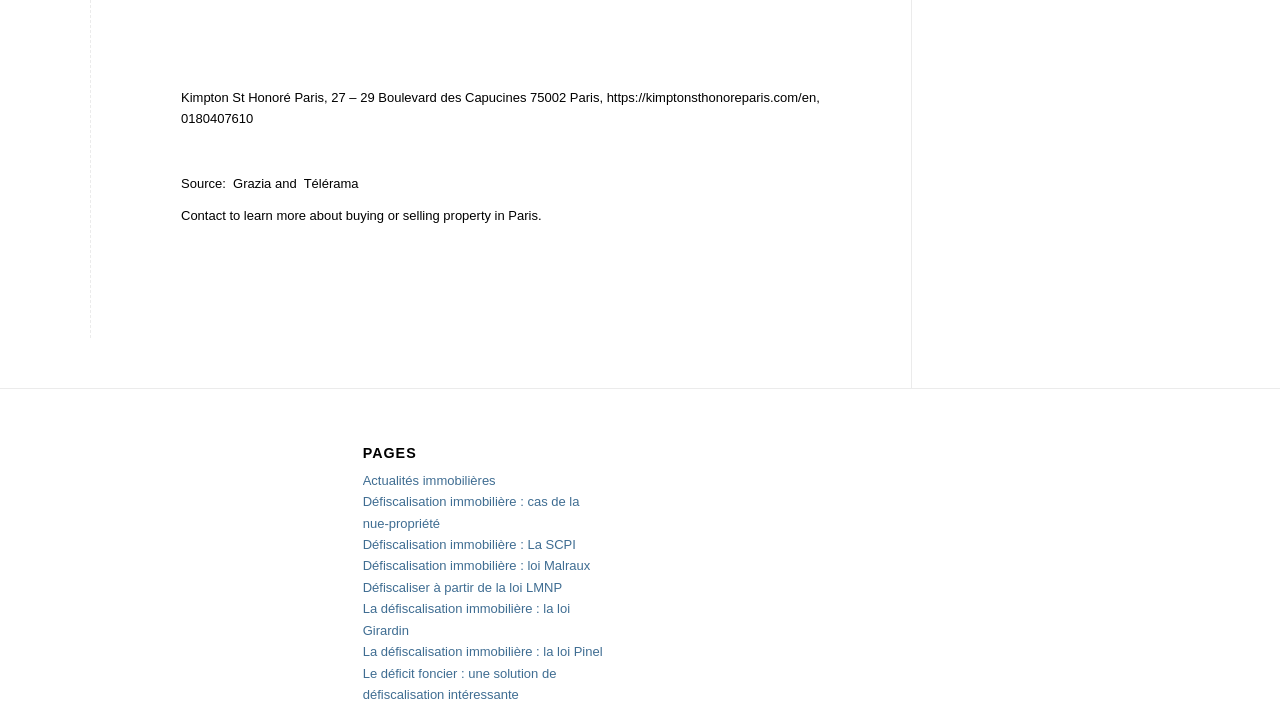Respond to the question with just a single word or phrase: 
What is the topic of the links under the 'PAGES' heading?

Défiscalisation immobilière